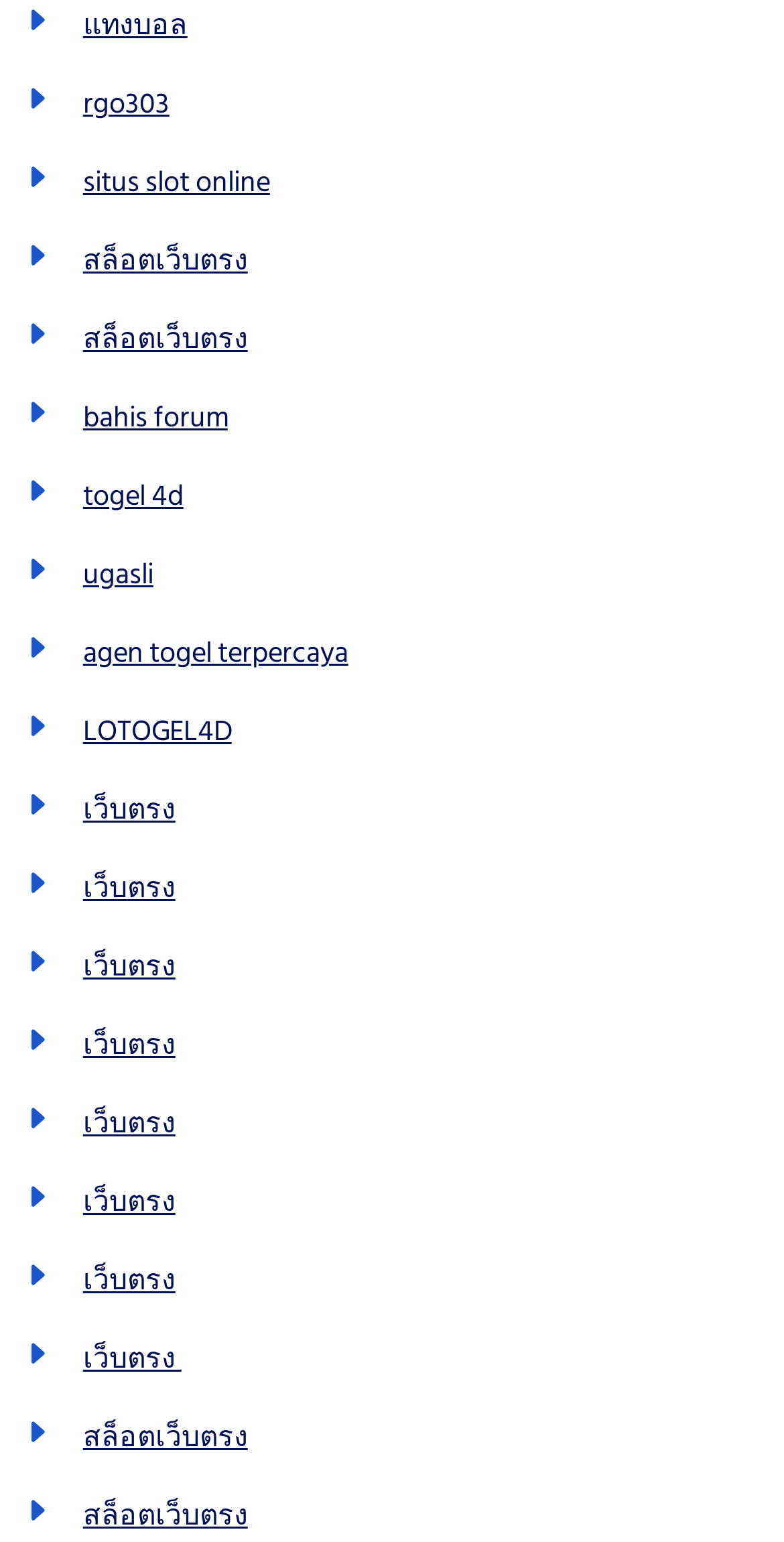Determine the bounding box coordinates for the HTML element described here: "เว็บตรง".

[0.106, 0.512, 0.224, 0.542]